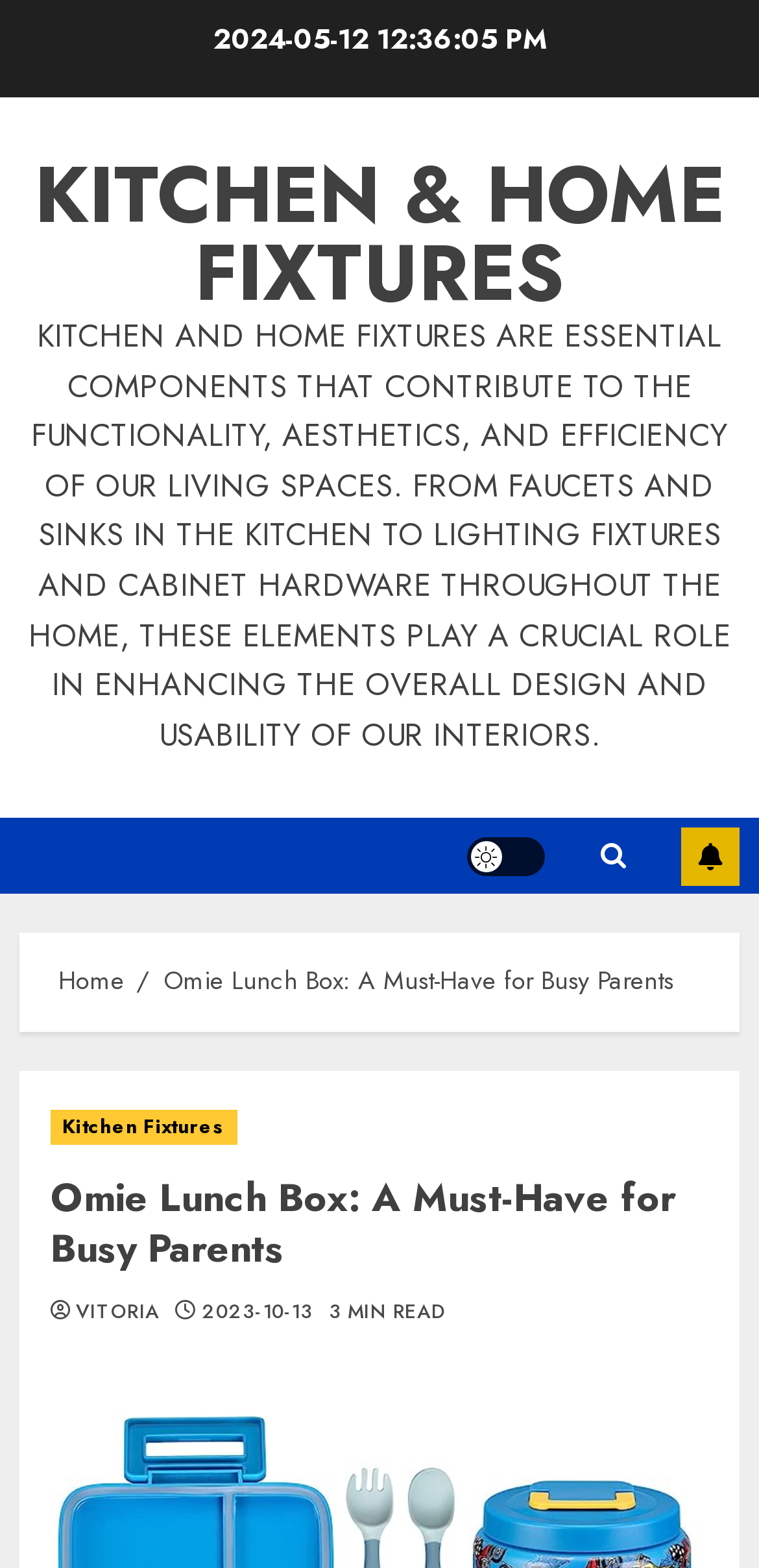Please find the bounding box coordinates of the clickable region needed to complete the following instruction: "Click on the 'KITCHEN & HOME FIXTURES' link". The bounding box coordinates must consist of four float numbers between 0 and 1, i.e., [left, top, right, bottom].

[0.045, 0.088, 0.955, 0.21]